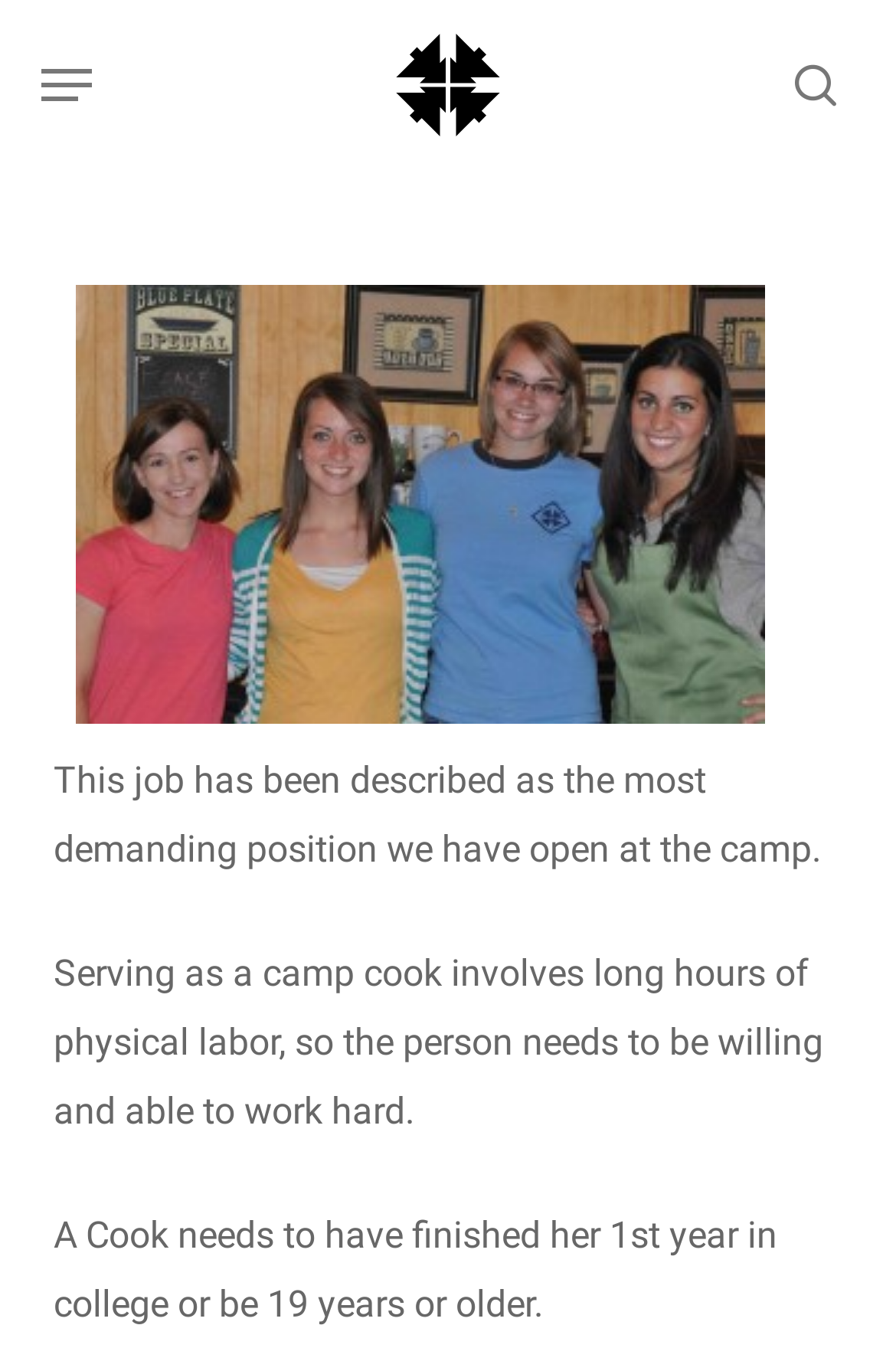Give an extensive and precise description of the webpage.

The webpage is about a summer cook application at Camp Blue Haven. At the top right corner, there is a search bar with a textbox and a search button. Next to the search bar, there is a "Close Search" link. Below the search bar, there is a logo of Camp Blue Haven, which is an image repeated three times. 

On the top left corner, there is a navigation menu button. When expanded, it reveals a large image that takes up most of the page, with a caption "DSC_0009-300x191". 

The main content of the page is a job description, which is divided into three paragraphs. The first paragraph explains that the job of a summer cook is the most demanding position at the camp. The second paragraph describes the physical demands of the job, requiring the person to be willing and able to work hard. The third paragraph lists the requirements for the job, including finishing the first year of college or being 19 years or older.